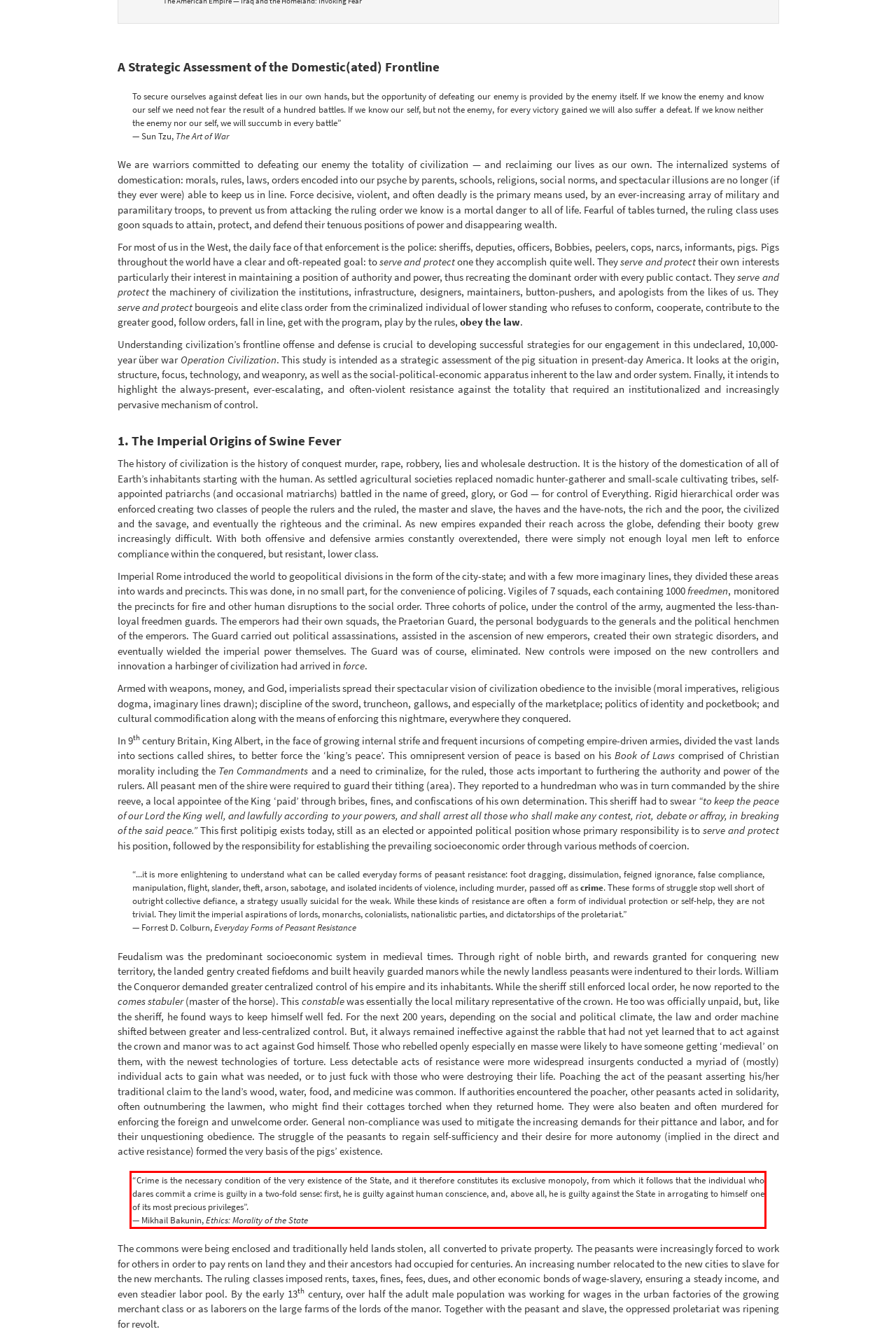Identify the text inside the red bounding box on the provided webpage screenshot by performing OCR.

“Crime is the necessary condition of the very existence of the State, and it therefore constitutes its exclusive monopoly, from which it follows that the individual who dares commit a crime is guilty in a two-fold sense: first, he is guilty against human conscience, and, above all, he is guilty against the State in arrogating to himself one of its most precious privileges”. — Mikhail Bakunin, Ethics: Morality of the State